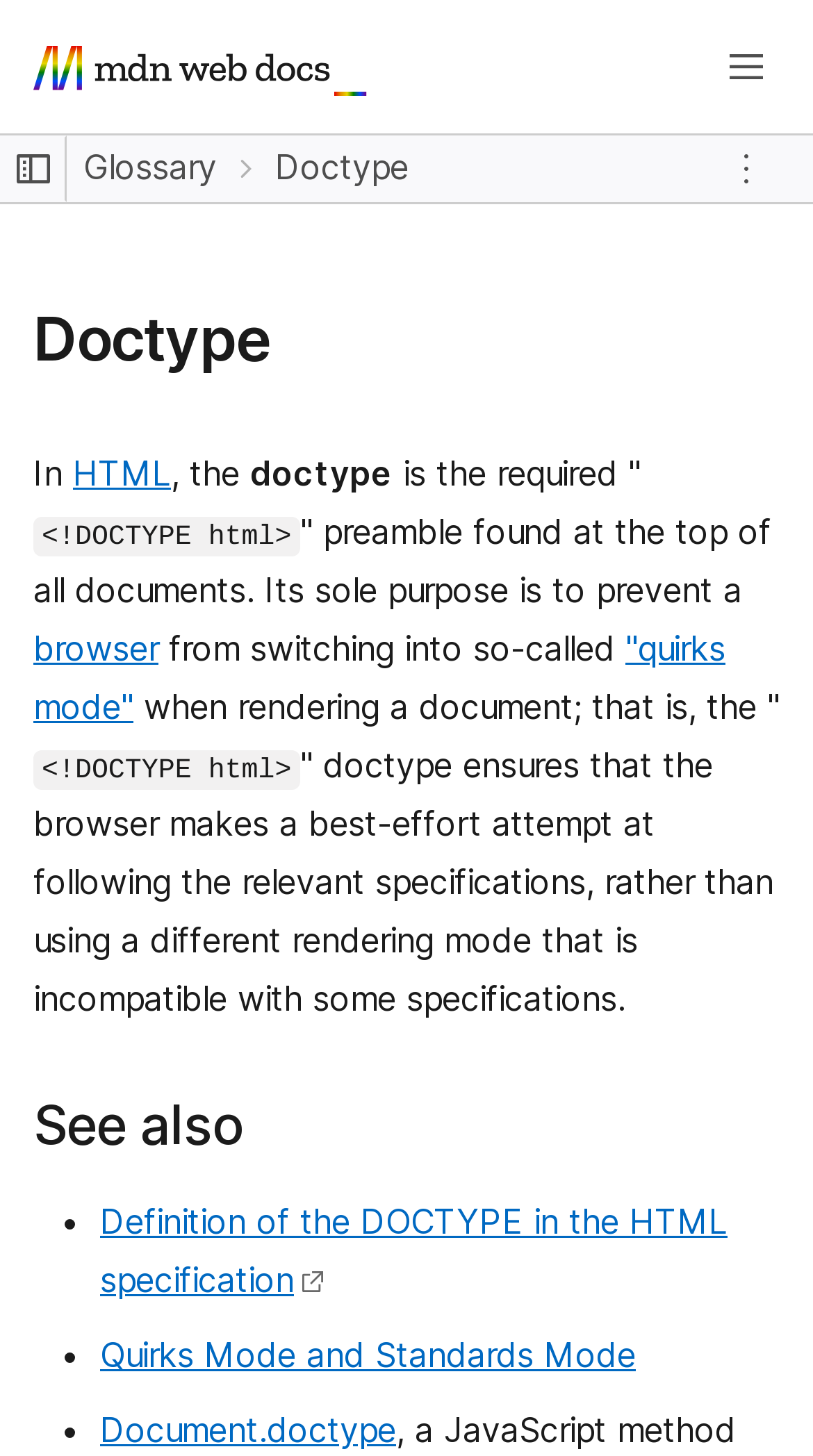Specify the bounding box coordinates of the area that needs to be clicked to achieve the following instruction: "Go to MDN homepage".

[0.041, 0.025, 0.451, 0.066]